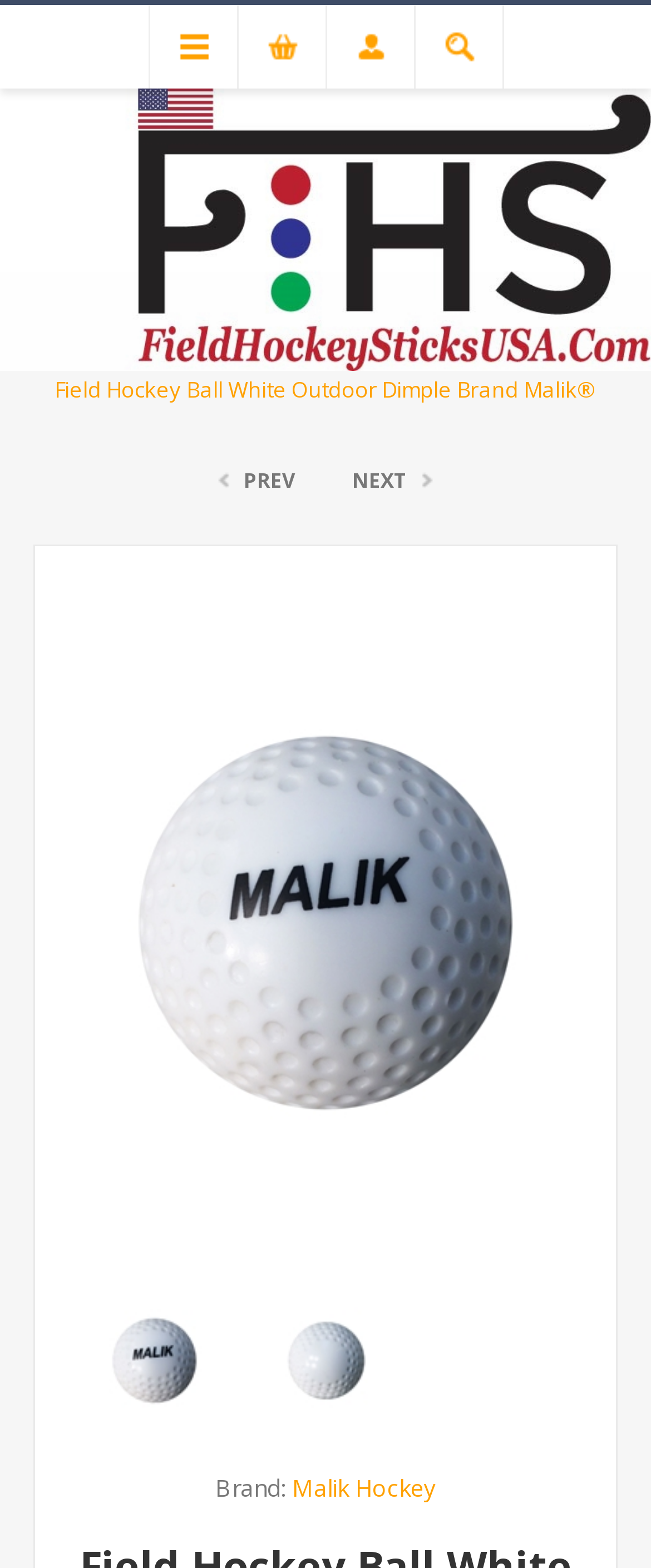Bounding box coordinates are specified in the format (top-left x, top-left y, bottom-right x, bottom-right y). All values are floating point numbers bounded between 0 and 1. Please provide the bounding box coordinate of the region this sentence describes: Malik Hockey

[0.449, 0.939, 0.669, 0.959]